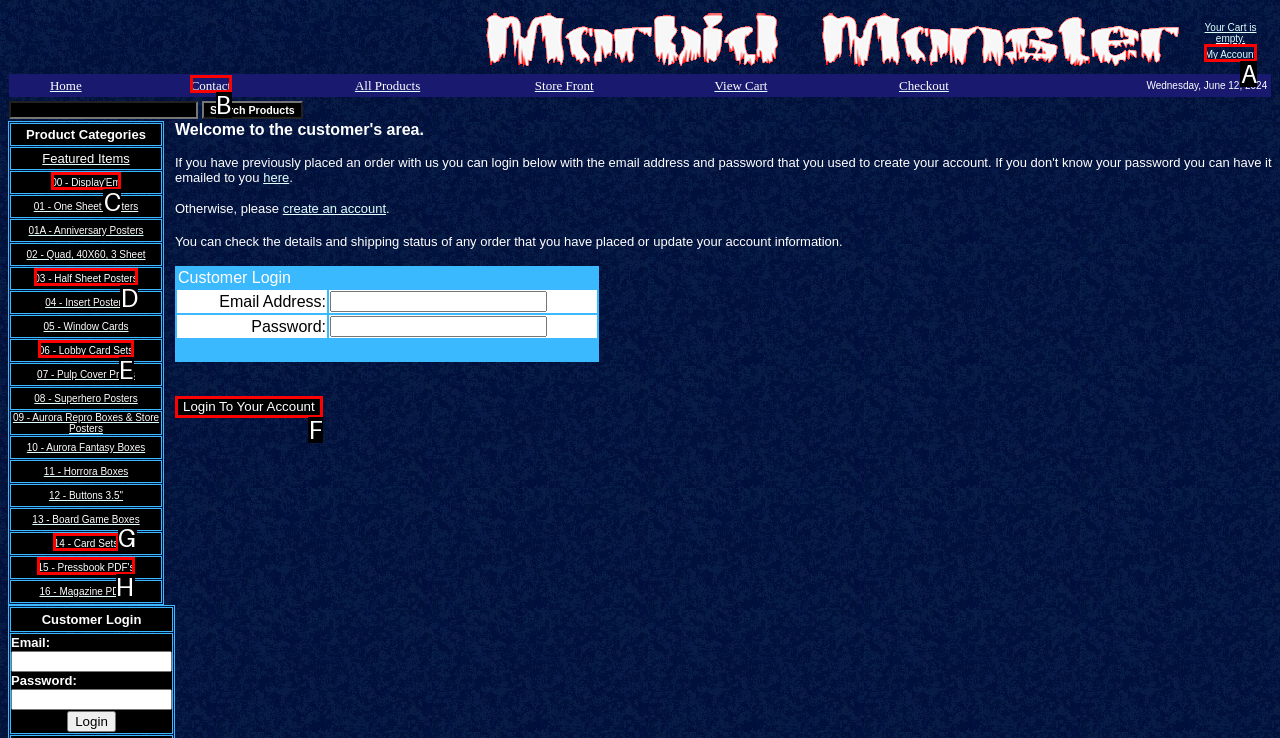Determine the letter of the element you should click to carry out the task: Check My Account
Answer with the letter from the given choices.

A